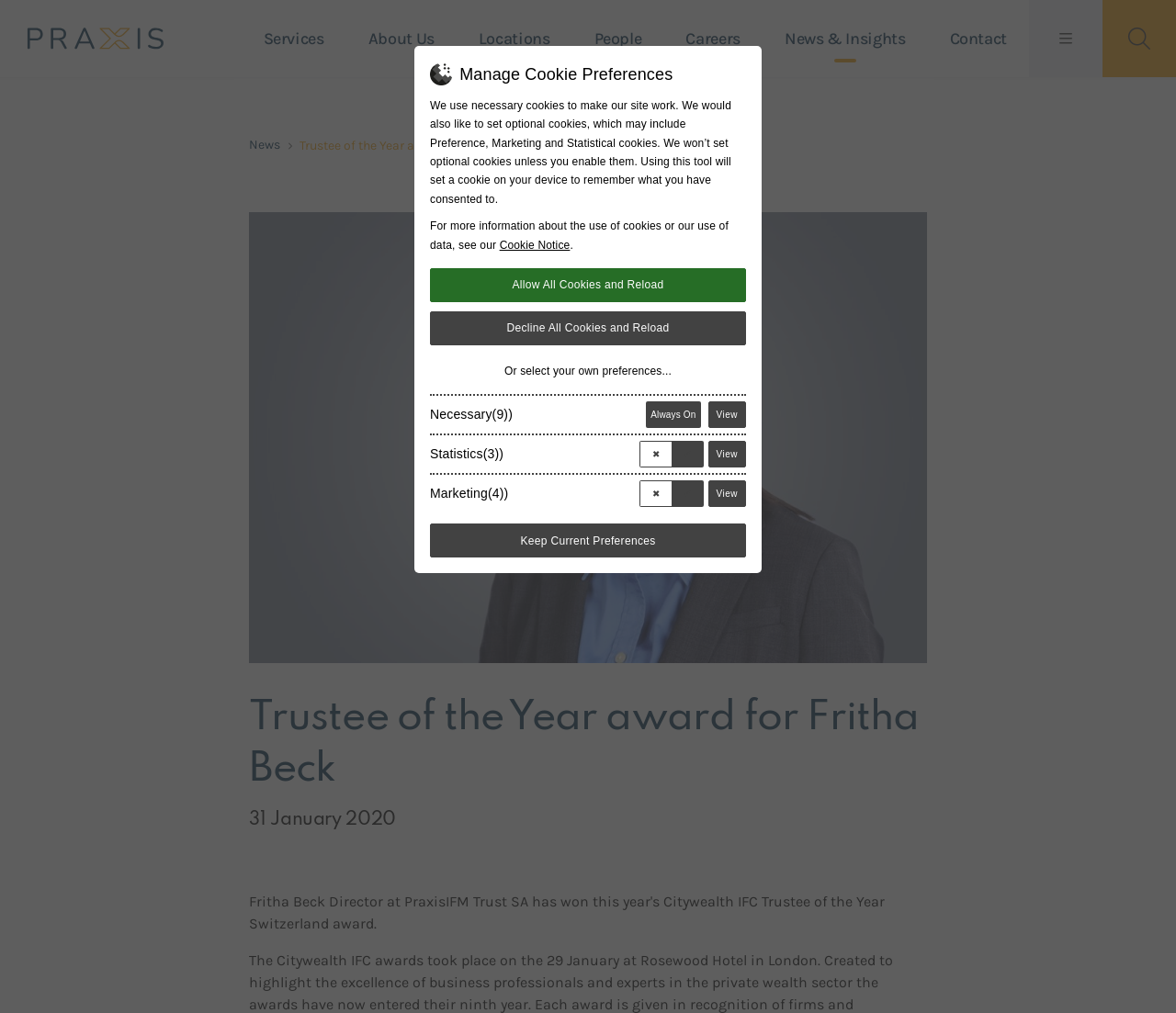Determine the bounding box coordinates of the element's region needed to click to follow the instruction: "View the image of Fritha Beck". Provide these coordinates as four float numbers between 0 and 1, formatted as [left, top, right, bottom].

[0.212, 0.209, 0.788, 0.655]